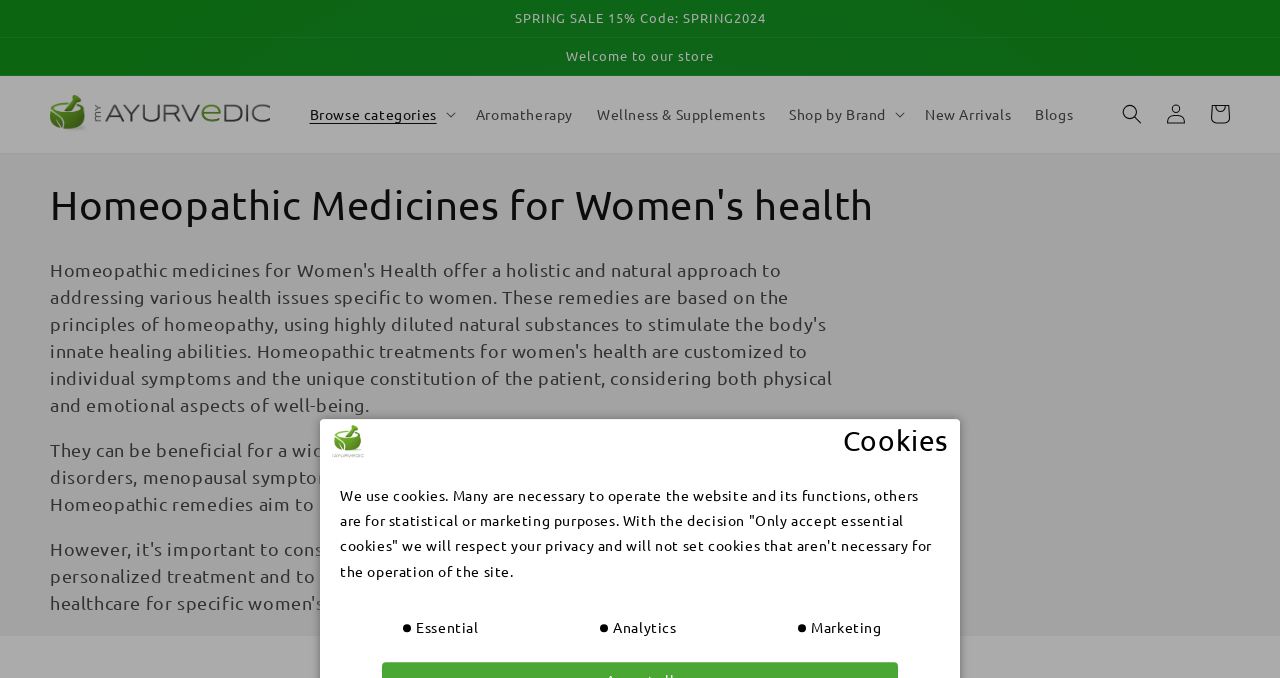What is the main category of products?
Using the image, provide a concise answer in one word or a short phrase.

Homeopathic Medicines for Women's health